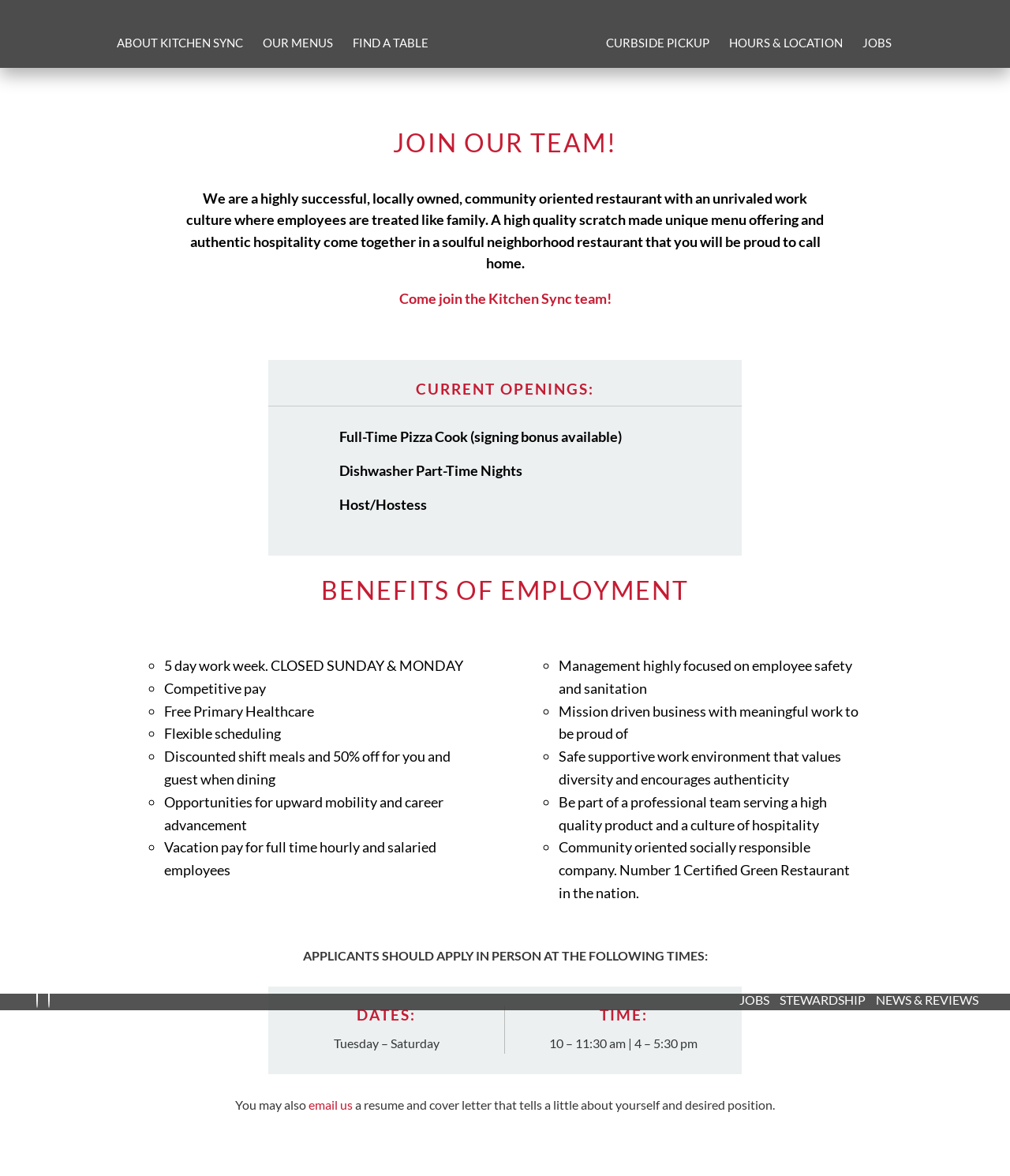Answer the following in one word or a short phrase: 
What is the name of the restaurant?

Kitchen Sync